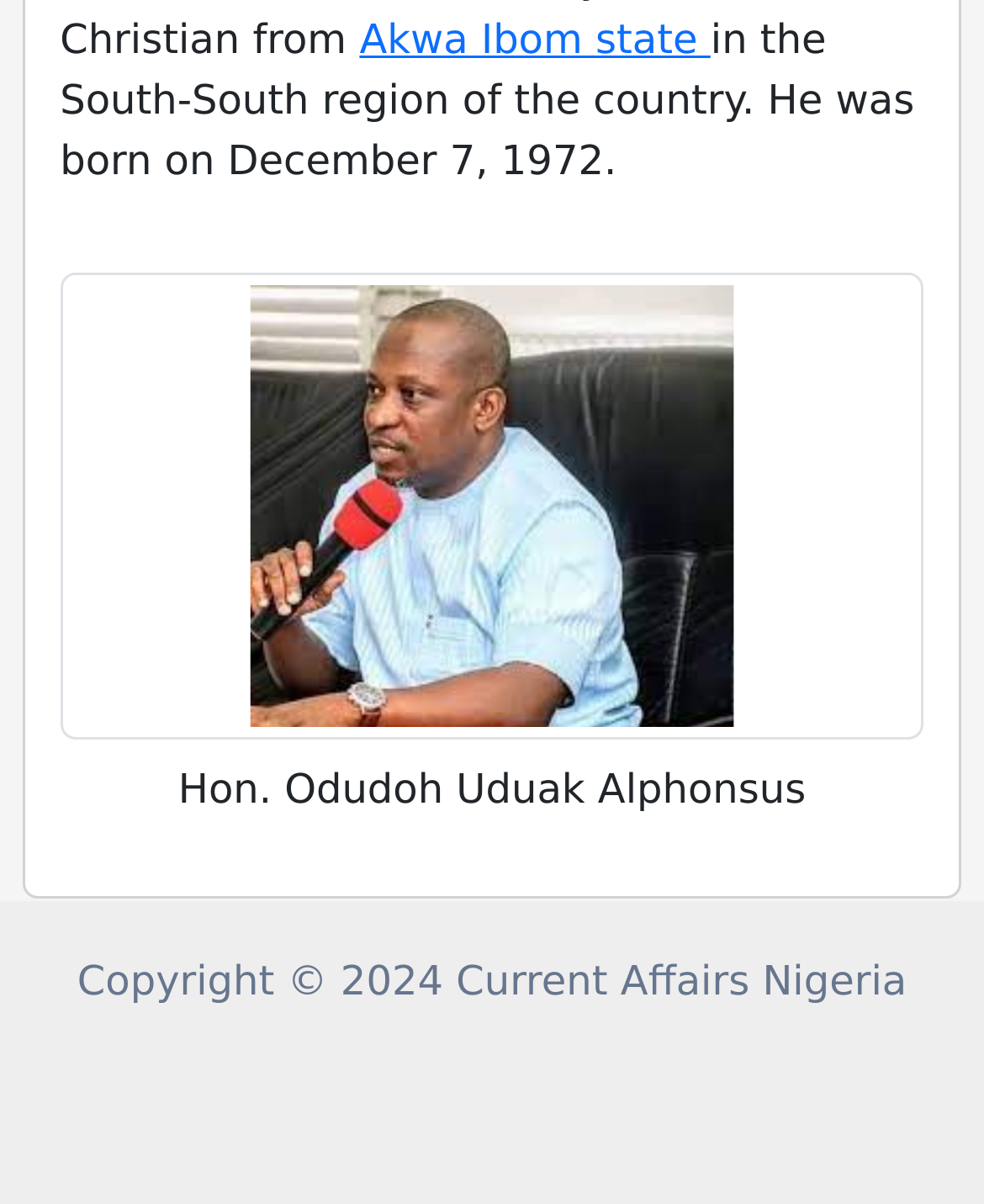Find the bounding box coordinates for the UI element that matches this description: "Opponents".

None